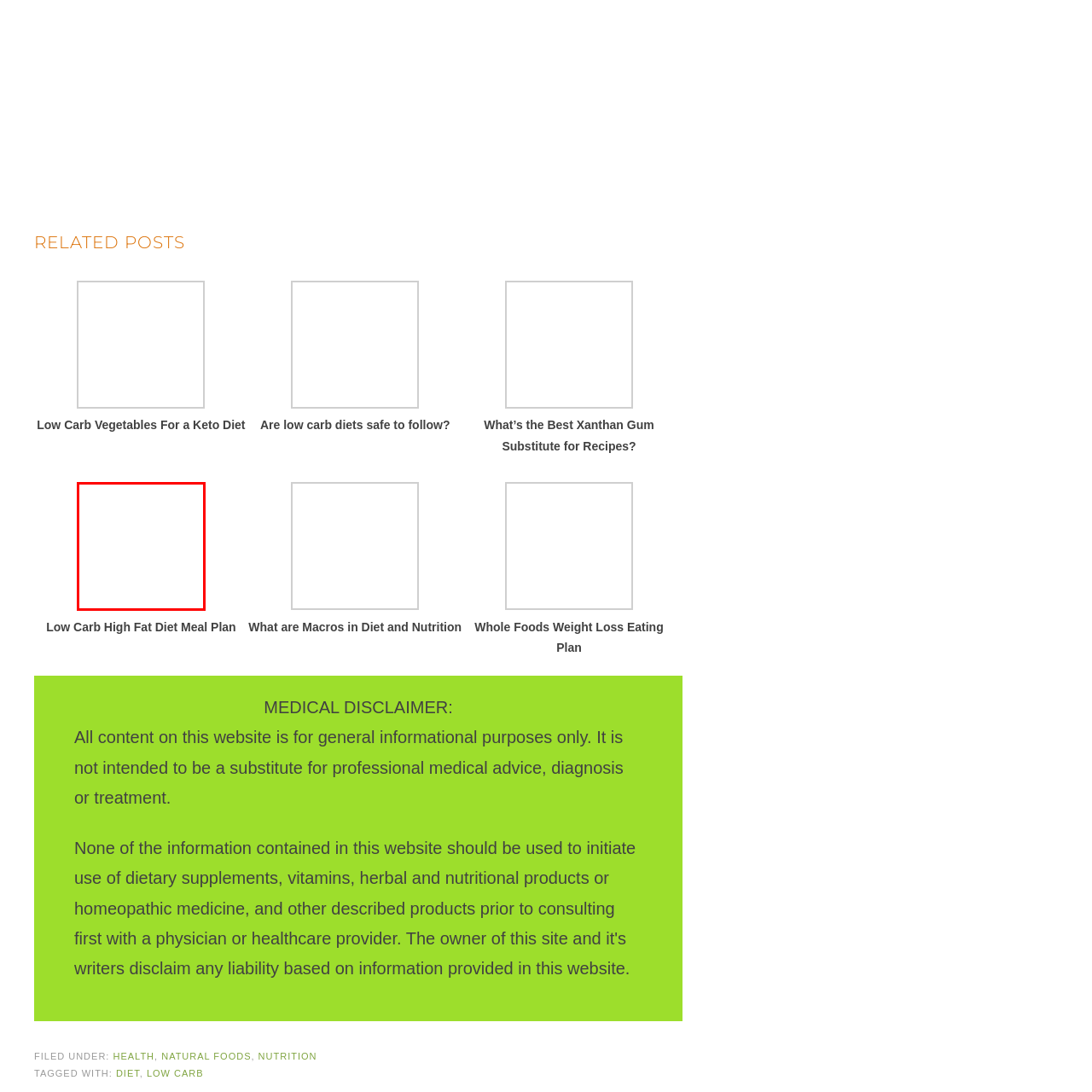Look closely at the image within the red-bordered box and thoroughly answer the question below, using details from the image: What is the purpose of the image?

The image is designed to visually represent the meal plan, offering insights into meal options that align with the low carb high fat dietary approach, encouraging readers to explore healthy eating practices.